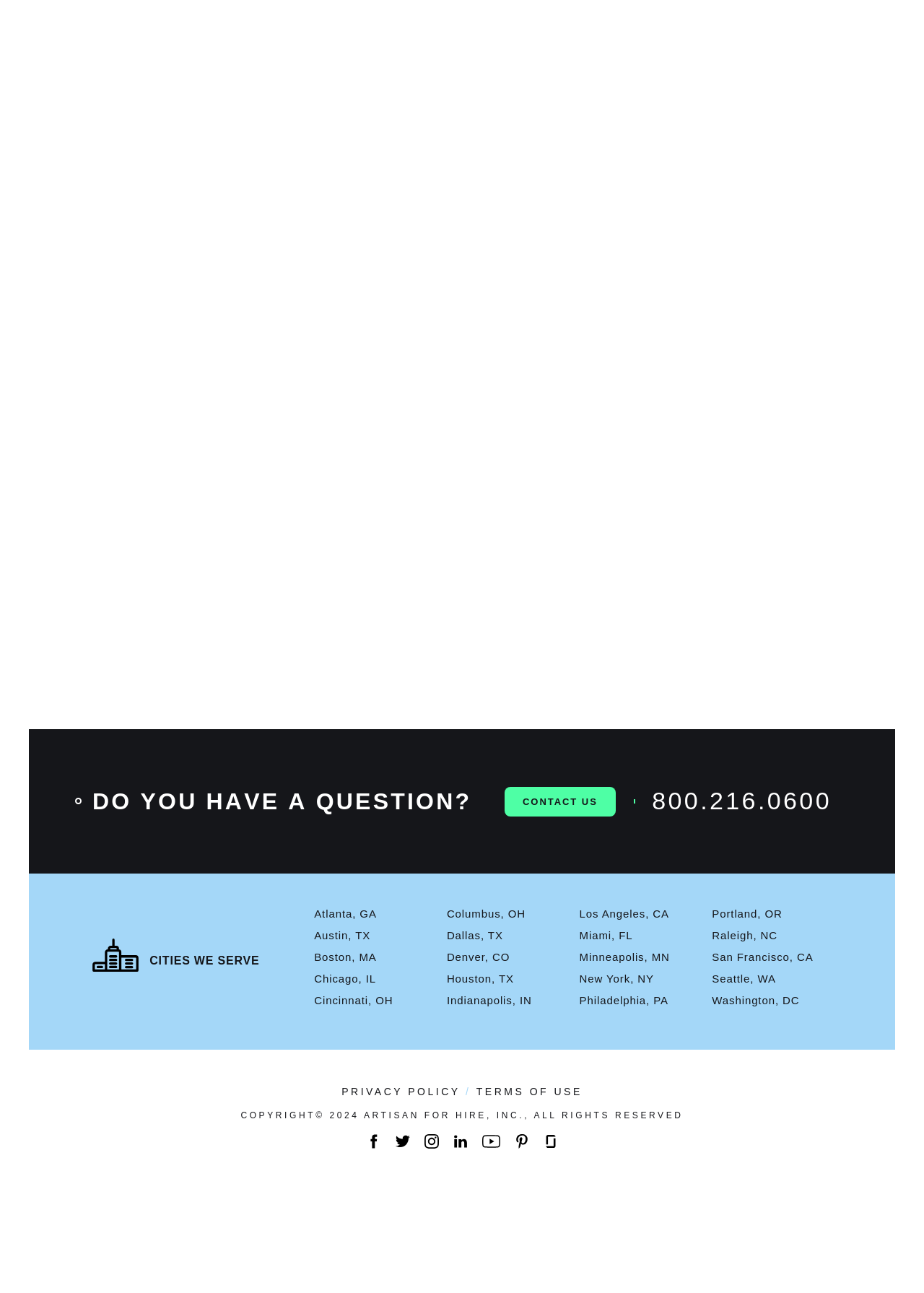Identify the bounding box coordinates for the element you need to click to achieve the following task: "Find work". The coordinates must be four float values ranging from 0 to 1, formatted as [left, top, right, bottom].

[0.372, 0.475, 0.49, 0.503]